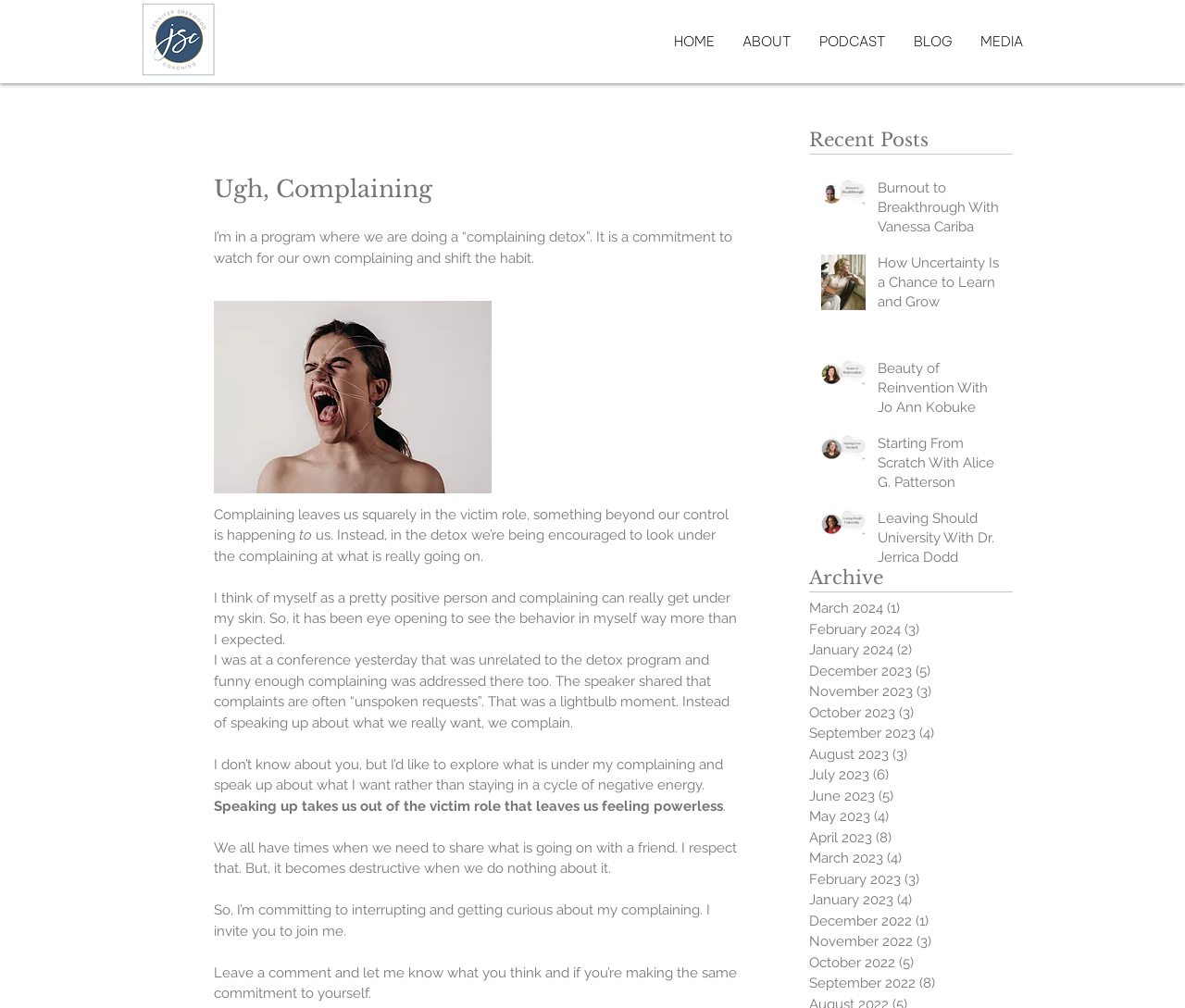Write a detailed summary of the webpage, including text, images, and layout.

This webpage has a logo at the top left corner, which is a transparent image of "JSC Logo". Below the logo, there is a navigation menu with five links: "HOME", "ABOUT", "PODCAST", "BLOG", and "MEDIA". 

The main content of the webpage is an article titled "Ugh, Complaining" which discusses the concept of complaining and its effects on individuals. The article is divided into several paragraphs, with a button in between. The text explains how complaining can lead to a victim mentality and how it's essential to identify the underlying reasons for complaining. The author shares their personal experience with complaining and how they're committing to interrupting and getting curious about their complaining.

To the right of the article, there is a section titled "Recent Posts" which lists four recent posts with images and links to each post. The posts are titled "Burnout to Breakthrough With Vanessa Cariba", "How Uncertainty Is a Chance to Learn and Grow", "Beauty of Reinvention With Jo Ann Kobuke", and "Starting From Scratch With Alice G. Patterson".

Below the "Recent Posts" section, there is an "Archive" section which lists links to monthly archives of posts from March 2024 to December 2022.